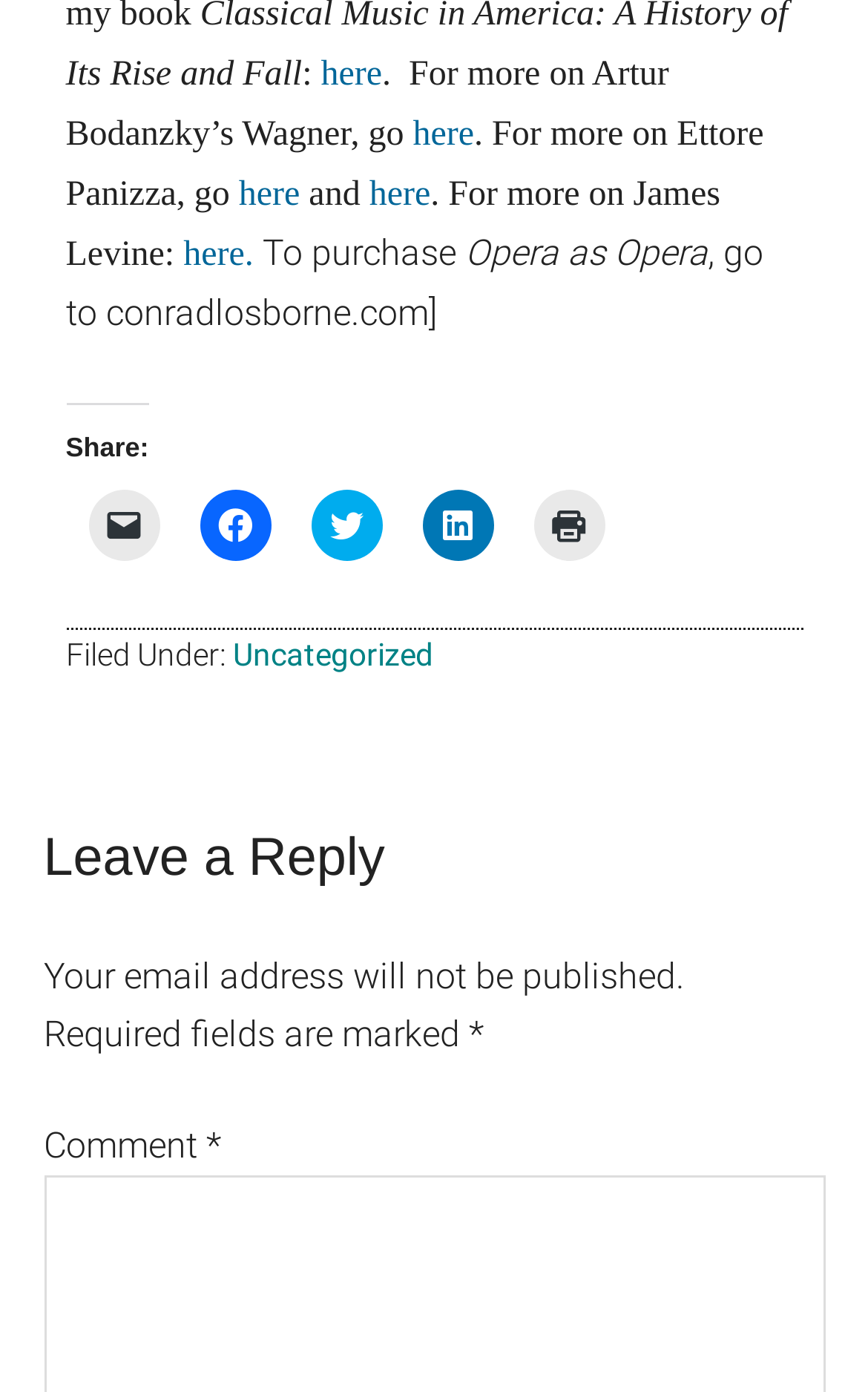Give a one-word or phrase response to the following question: Where can I purchase 'Opera as Opera'?

conradlosborne.com